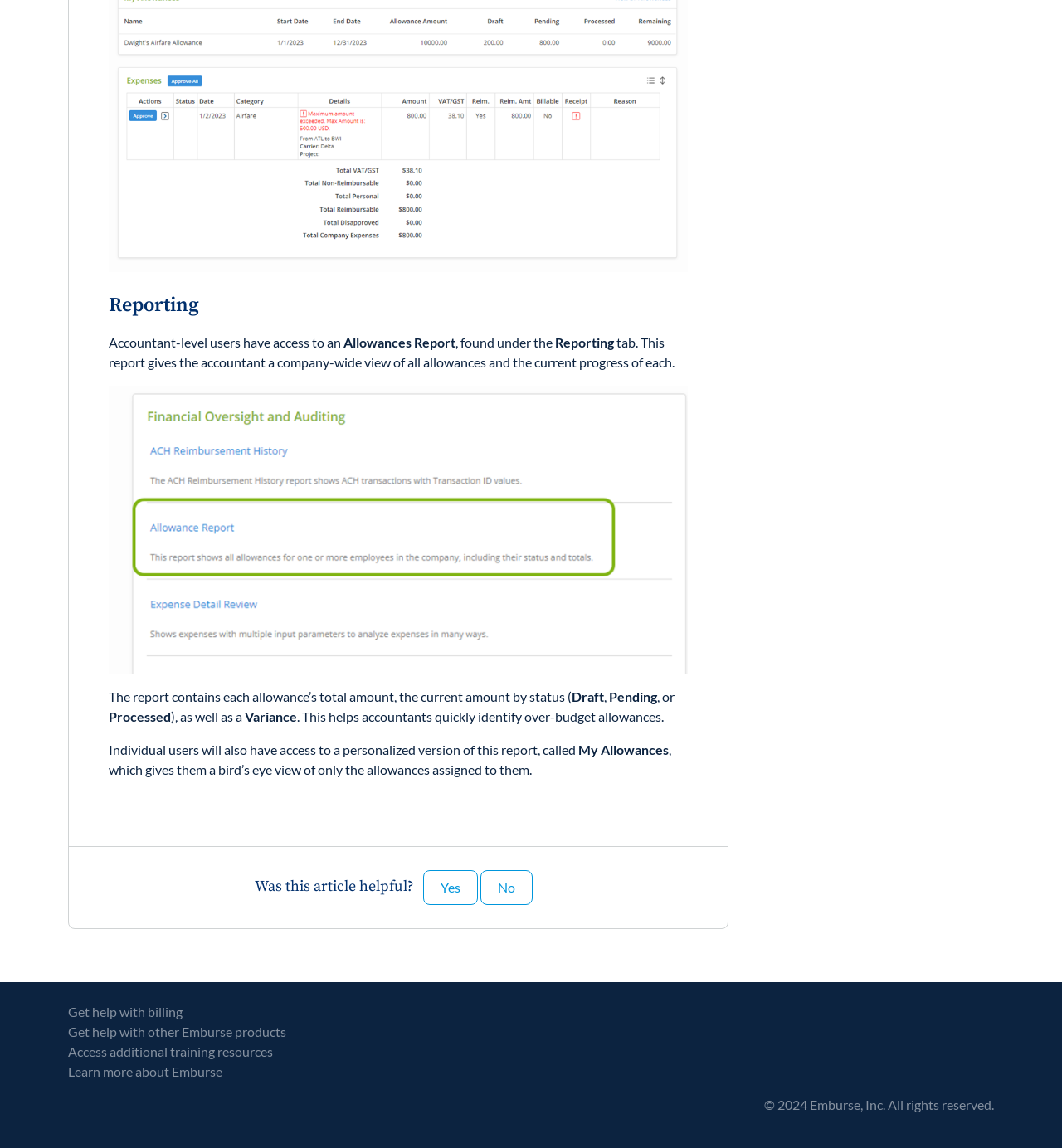Identify the bounding box coordinates for the UI element mentioned here: "Contact us". Provide the coordinates as four float values between 0 and 1, i.e., [left, top, right, bottom].

None